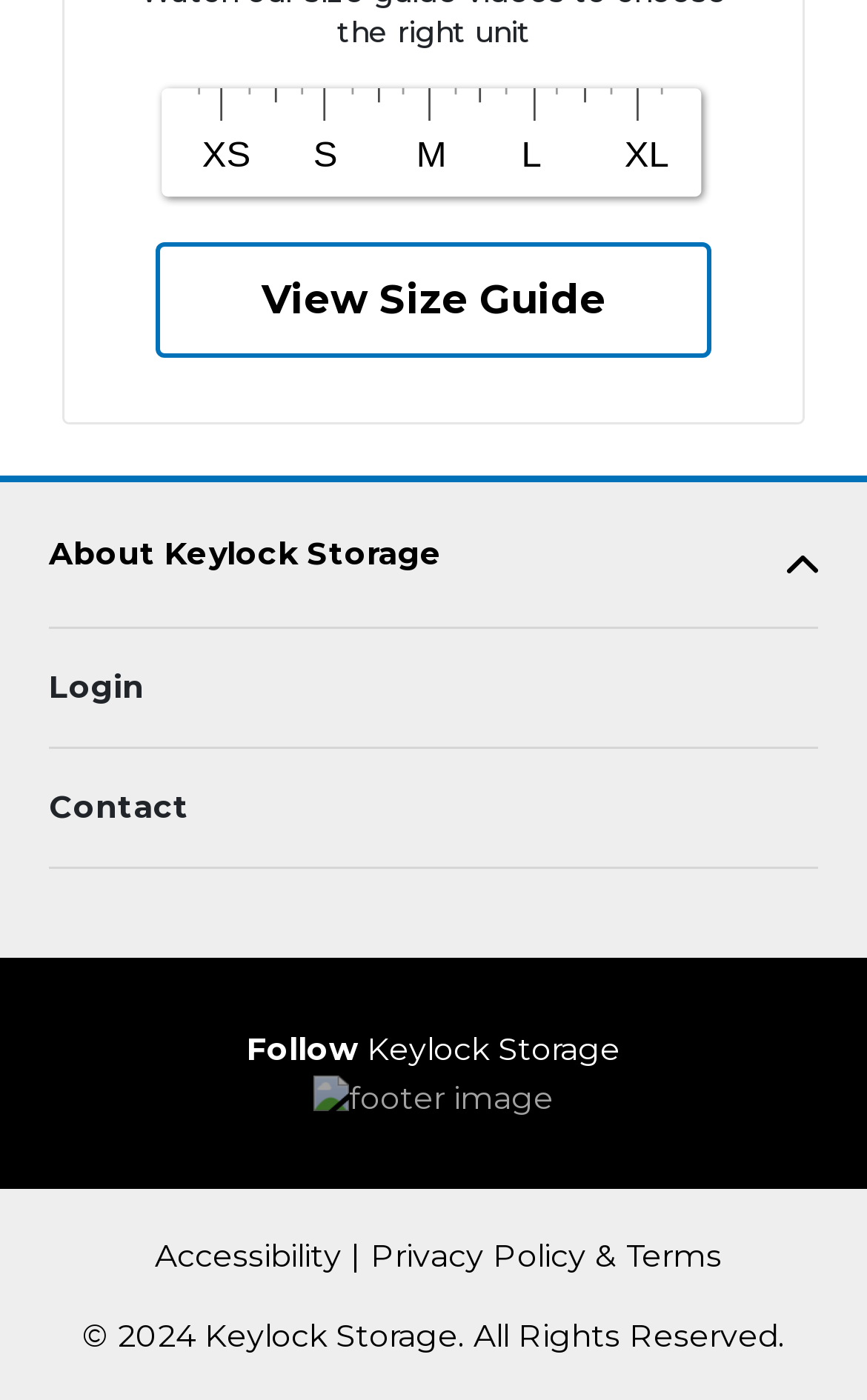Using the image as a reference, answer the following question in as much detail as possible:
How many tabs are available in the tablist?

The tablist contains only one tab, which is 'About Keylock Storage', indicating that there is only one tab available.